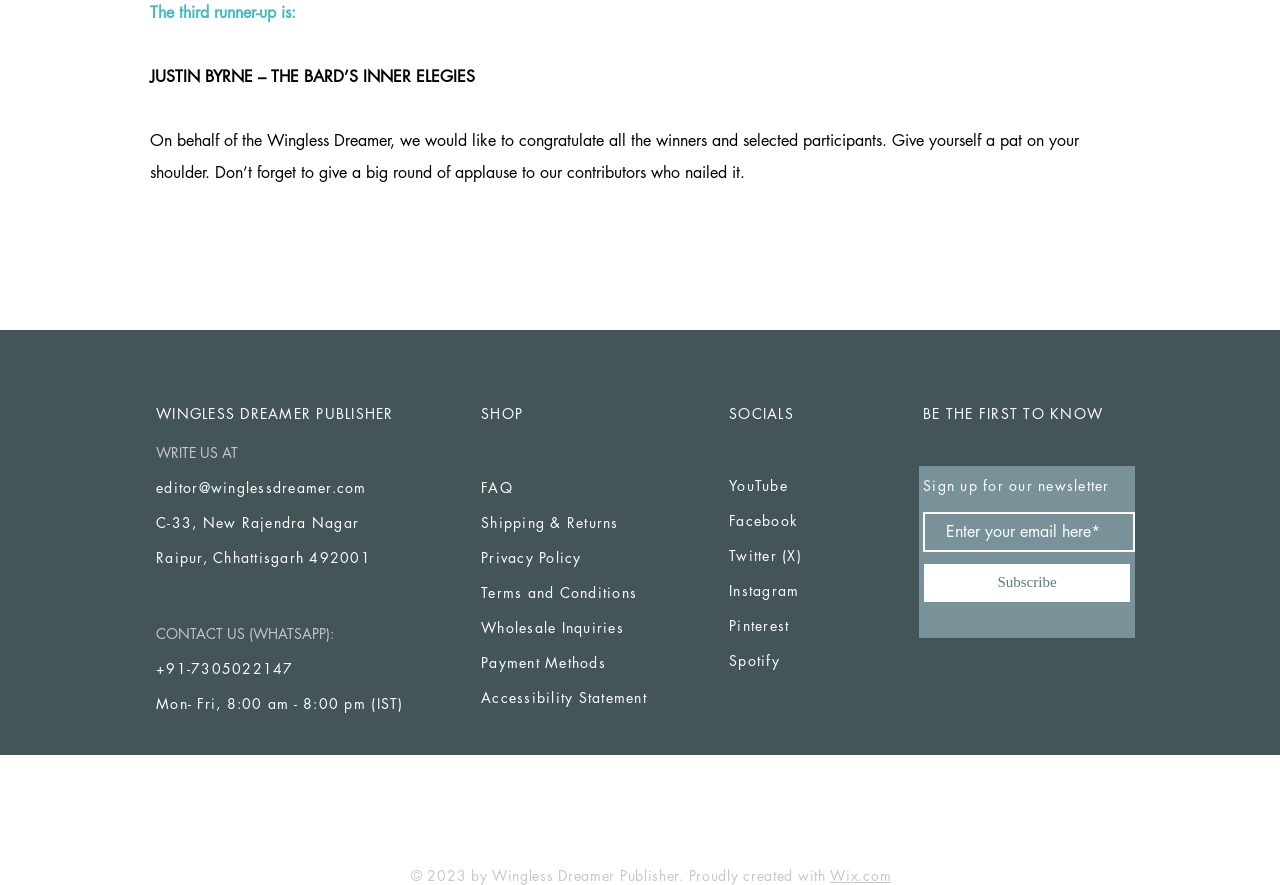Analyze the image and deliver a detailed answer to the question: What is the name of the third runner-up?

The answer can be found in the StaticText element with the text 'JUSTIN BYRNE – THE BARD’S INNER ELEGIES' which is located at [0.117, 0.074, 0.371, 0.098]. This element is a child of the Root Element and is positioned vertically above other elements with larger y1 and y2 coordinates.